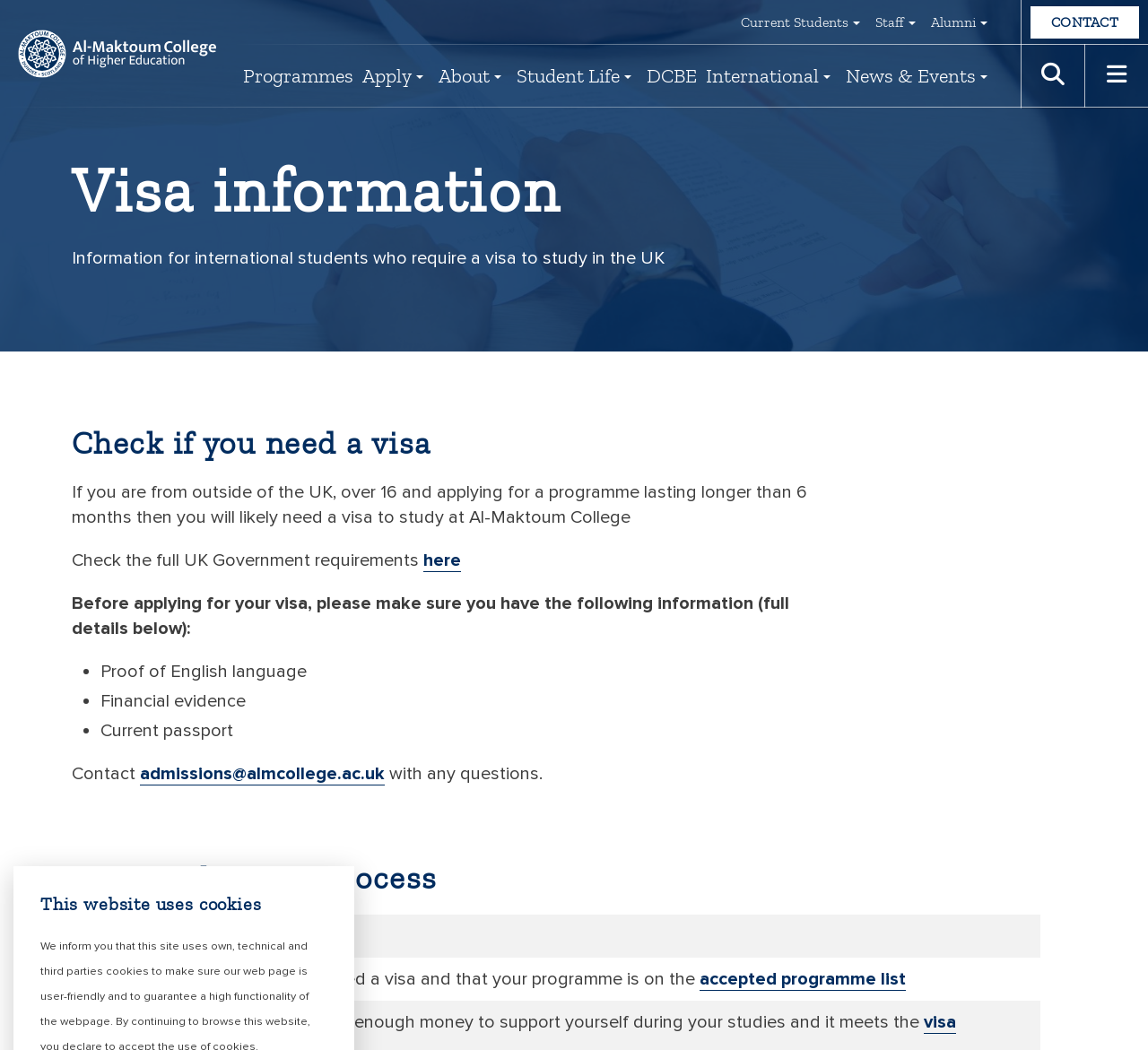Return the bounding box coordinates of the UI element that corresponds to this description: "here". The coordinates must be given as four float numbers in the range of 0 and 1, [left, top, right, bottom].

[0.369, 0.524, 0.402, 0.544]